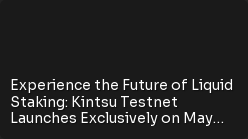Explain what the image portrays in a detailed manner.

The image features a bold, striking announcement regarding the launch of the Kintsu Testnet, emphasizing its significance in the realm of liquid staking. The text reads: "Experience the Future of Liquid Staking: Kintsu Testnet Launches Exclusively on May...". This highlights the innovative developments within blockchain technology, promising advancements that could potentially transform how liquid staking operates. The visual design, featuring a dark background, enhances the visibility of the text, drawing attention to this pivotal moment for stakeholders interested in cryptocurrencies and decentralized finance.